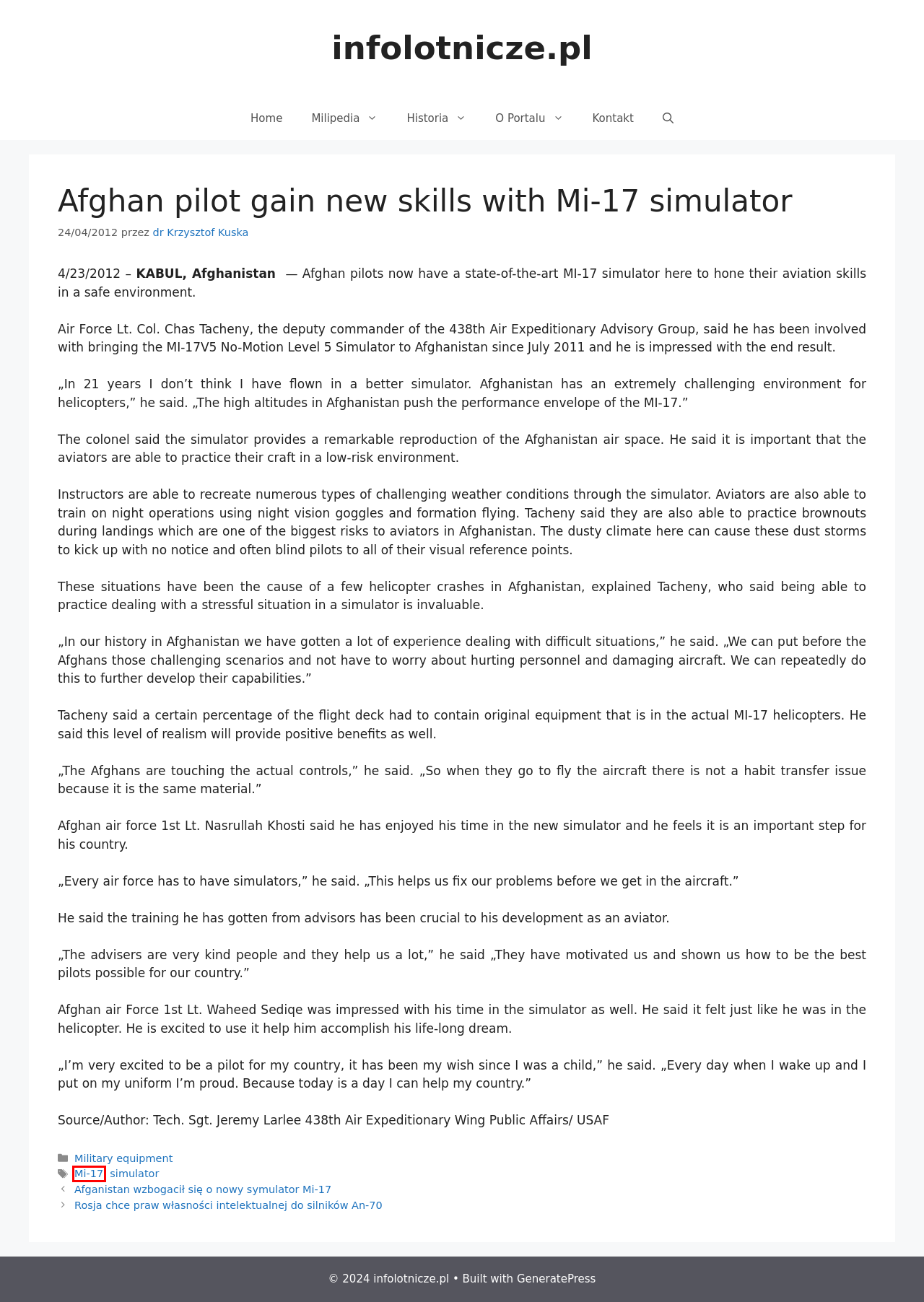Given a webpage screenshot featuring a red rectangle around a UI element, please determine the best description for the new webpage that appears after the element within the bounding box is clicked. The options are:
A. dr Krzysztof Kuska – infolotnicze.pl
B. Kontakt – infolotnicze.pl
C. Military equipment – infolotnicze.pl
D. Mi-17 – infolotnicze.pl
E. Milipedia – infolotnicze.pl
F. infolotnicze.pl
G. simulator – infolotnicze.pl
H. Afganistan wzbogacił się o nowy symulator Mi-17 – infolotnicze.pl

D